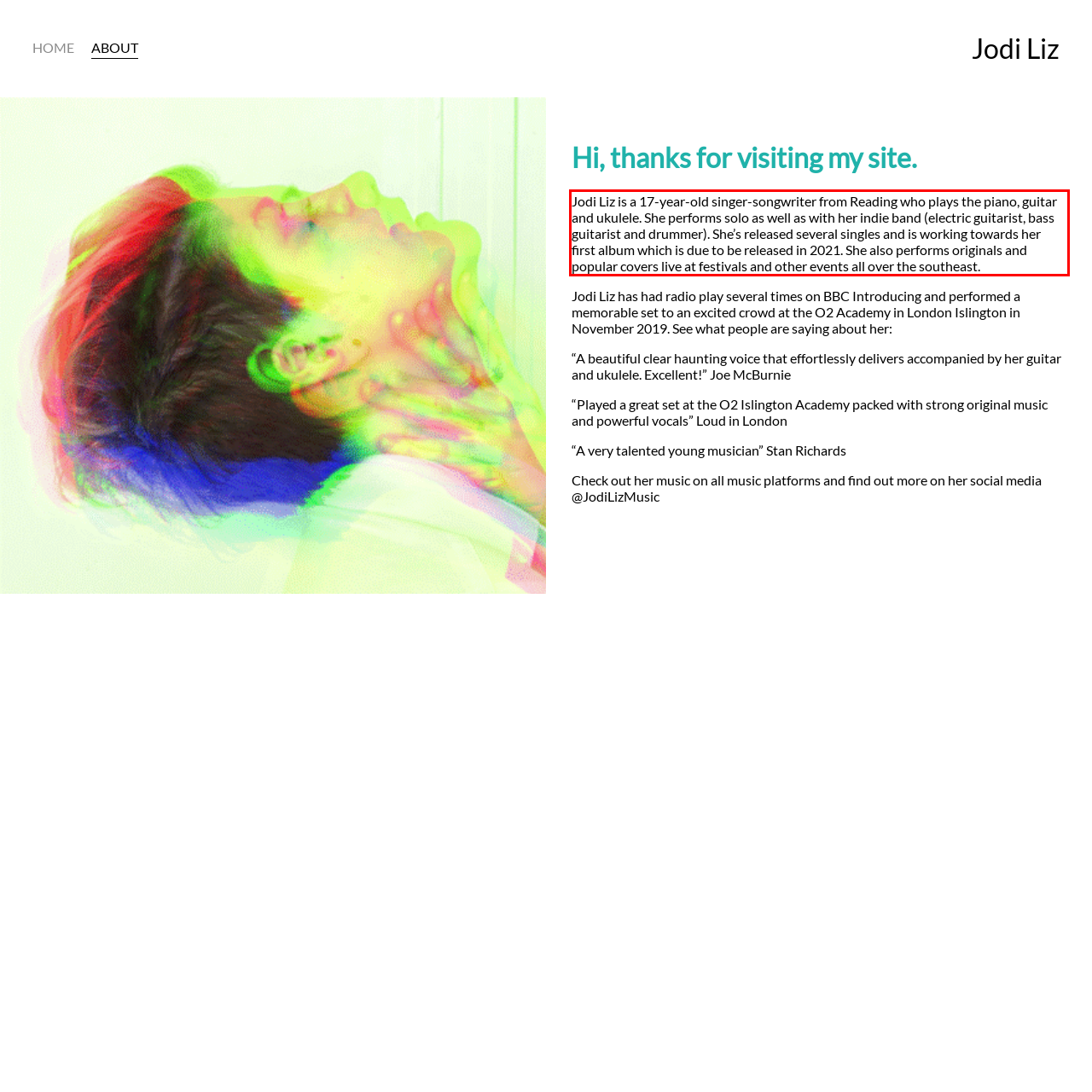Examine the screenshot of the webpage, locate the red bounding box, and generate the text contained within it.

Jodi Liz is a 17-year-old singer-songwriter from Reading who plays the piano, guitar and ukulele. She performs solo as well as with her indie band (electric guitarist, bass guitarist and drummer). She’s released several singles and is working towards her first album which is due to be released in 2021. She also performs originals and popular covers live at festivals and other events all over the southeast.